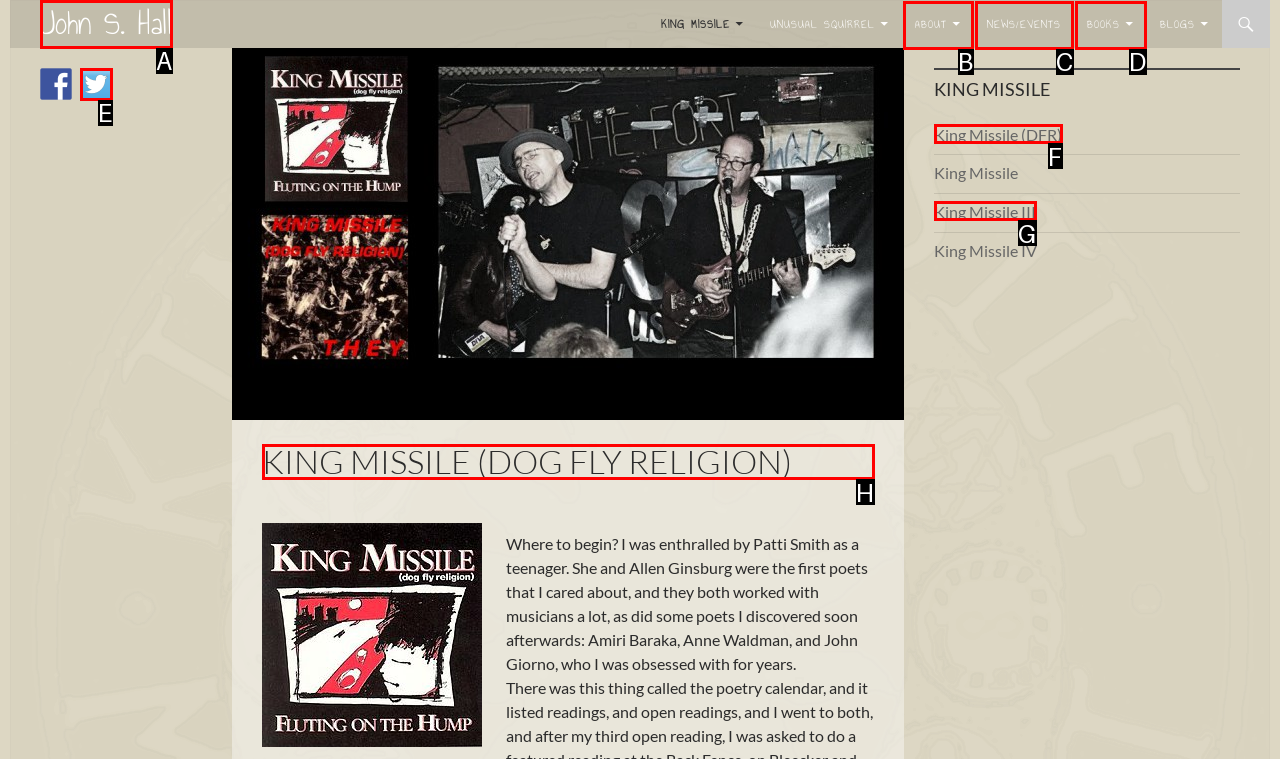Point out the HTML element I should click to achieve the following task: Read about King Missile (Dog Fly Religion) Provide the letter of the selected option from the choices.

H